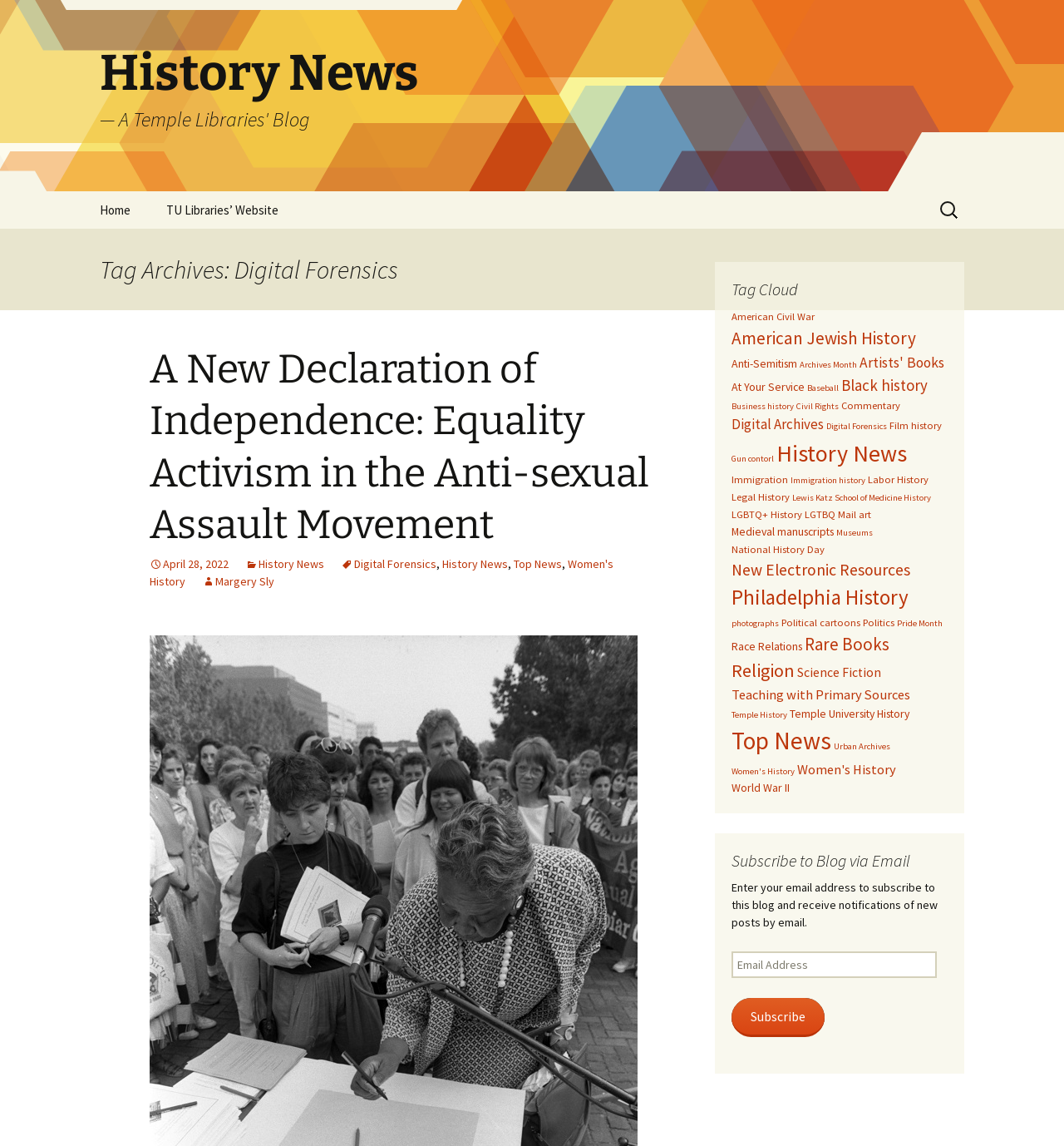Identify the bounding box for the UI element described as: "Home". Ensure the coordinates are four float numbers between 0 and 1, formatted as [left, top, right, bottom].

[0.078, 0.167, 0.138, 0.2]